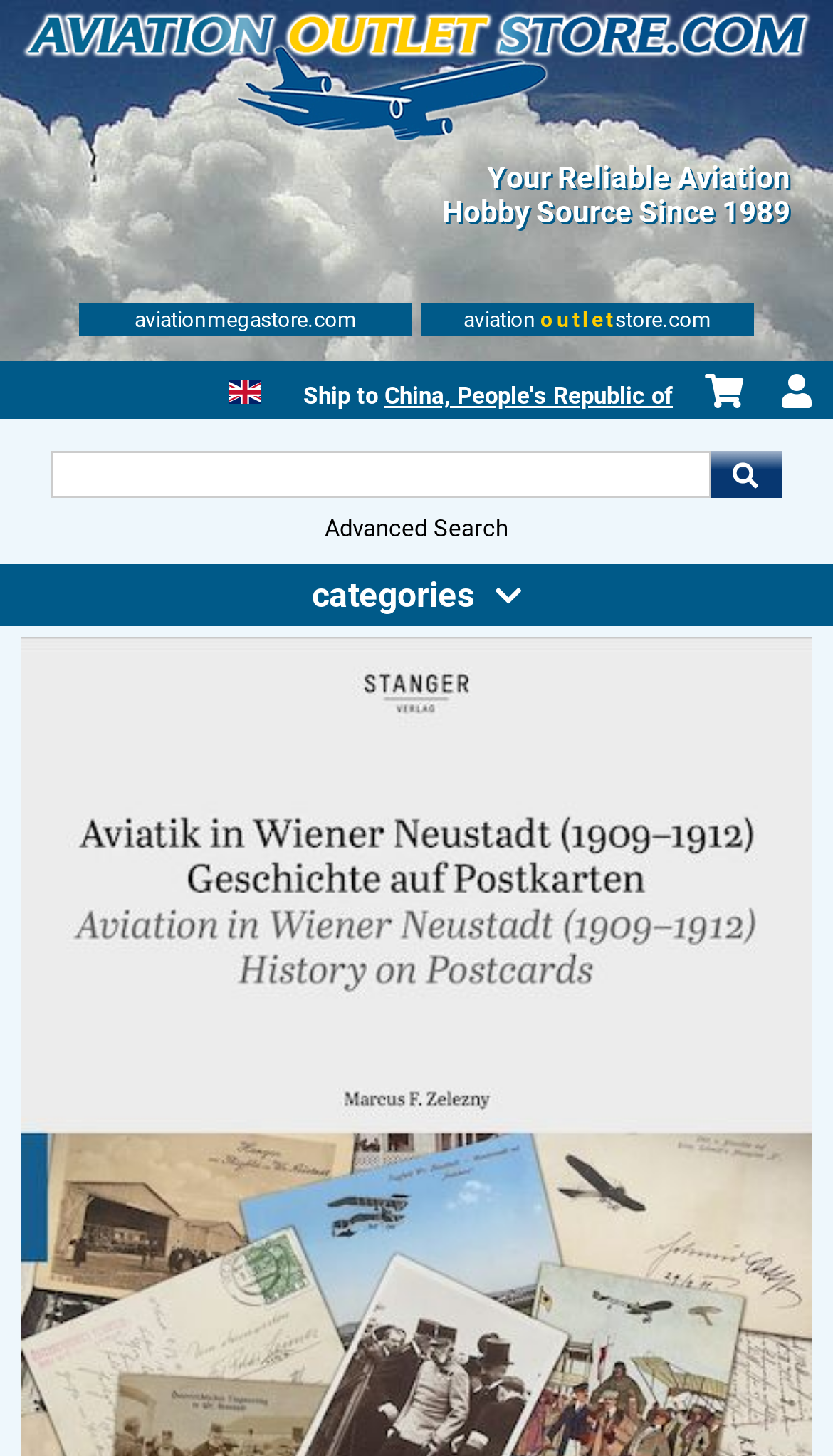Give a one-word or short-phrase answer to the following question: 
What is the icon next to the 'Log In' link?

Person